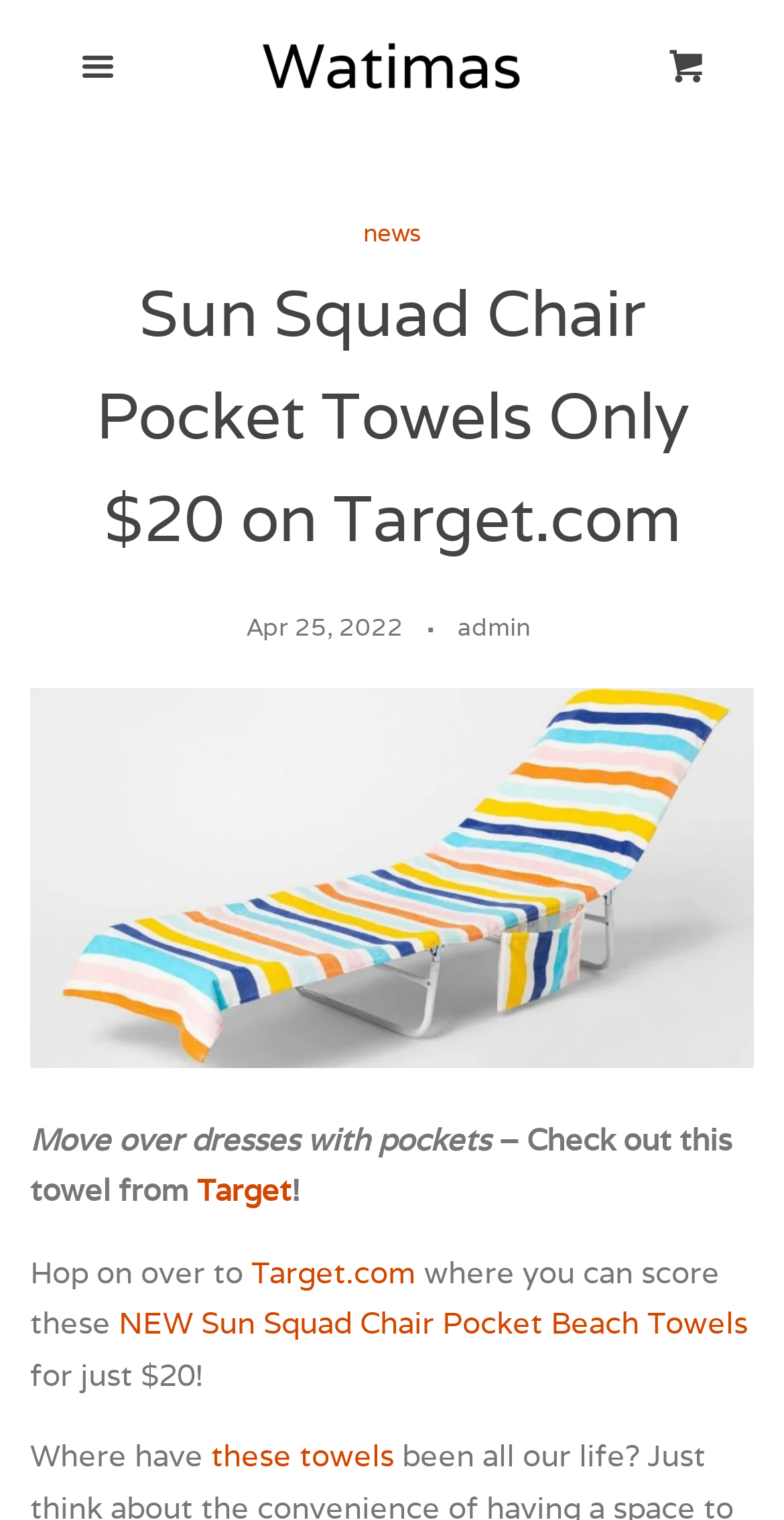What is the name of the website?
Please use the image to provide a one-word or short phrase answer.

Watimas